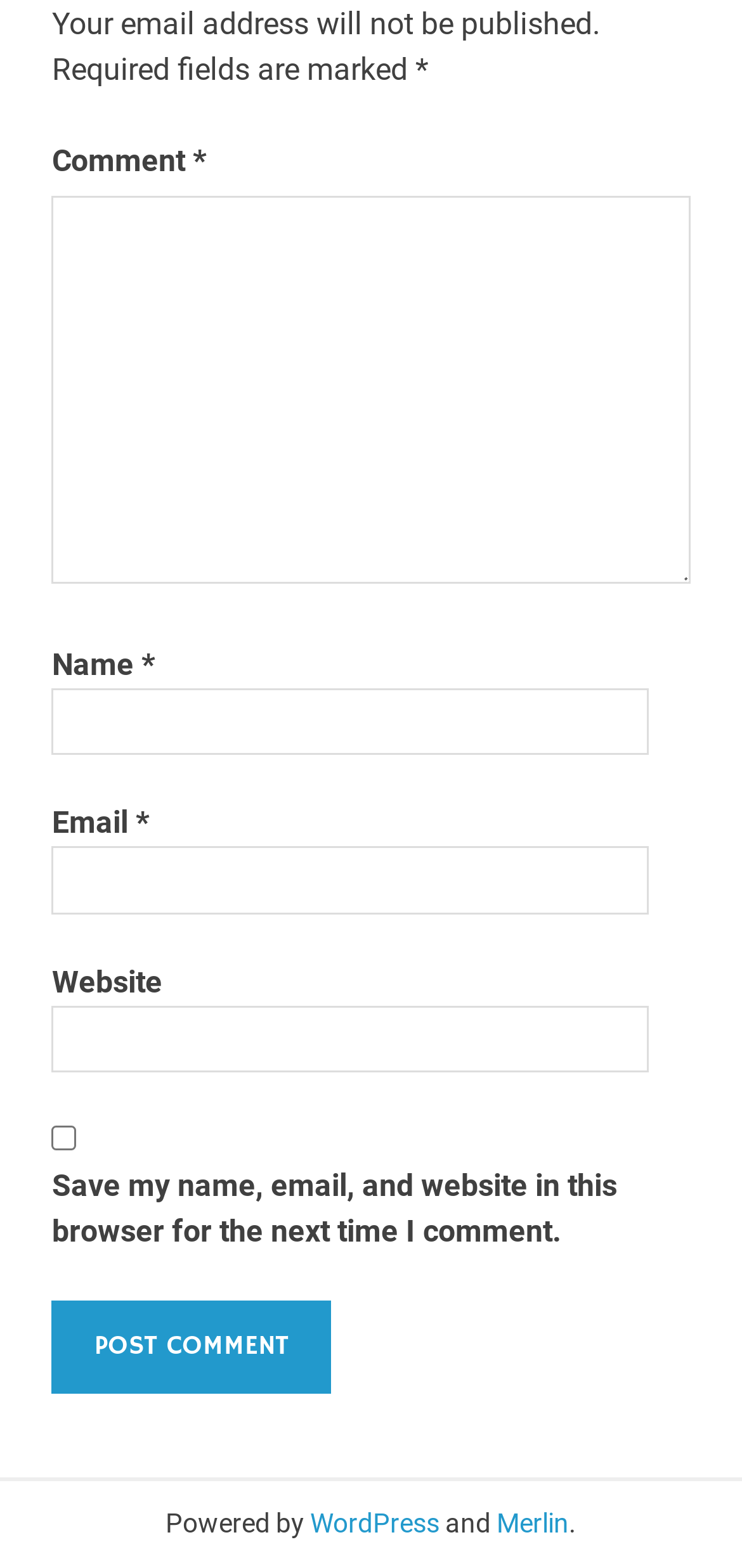Please provide a one-word or phrase answer to the question: 
What is the label of the checkbox?

Save my name, email, and website in this browser for the next time I comment.